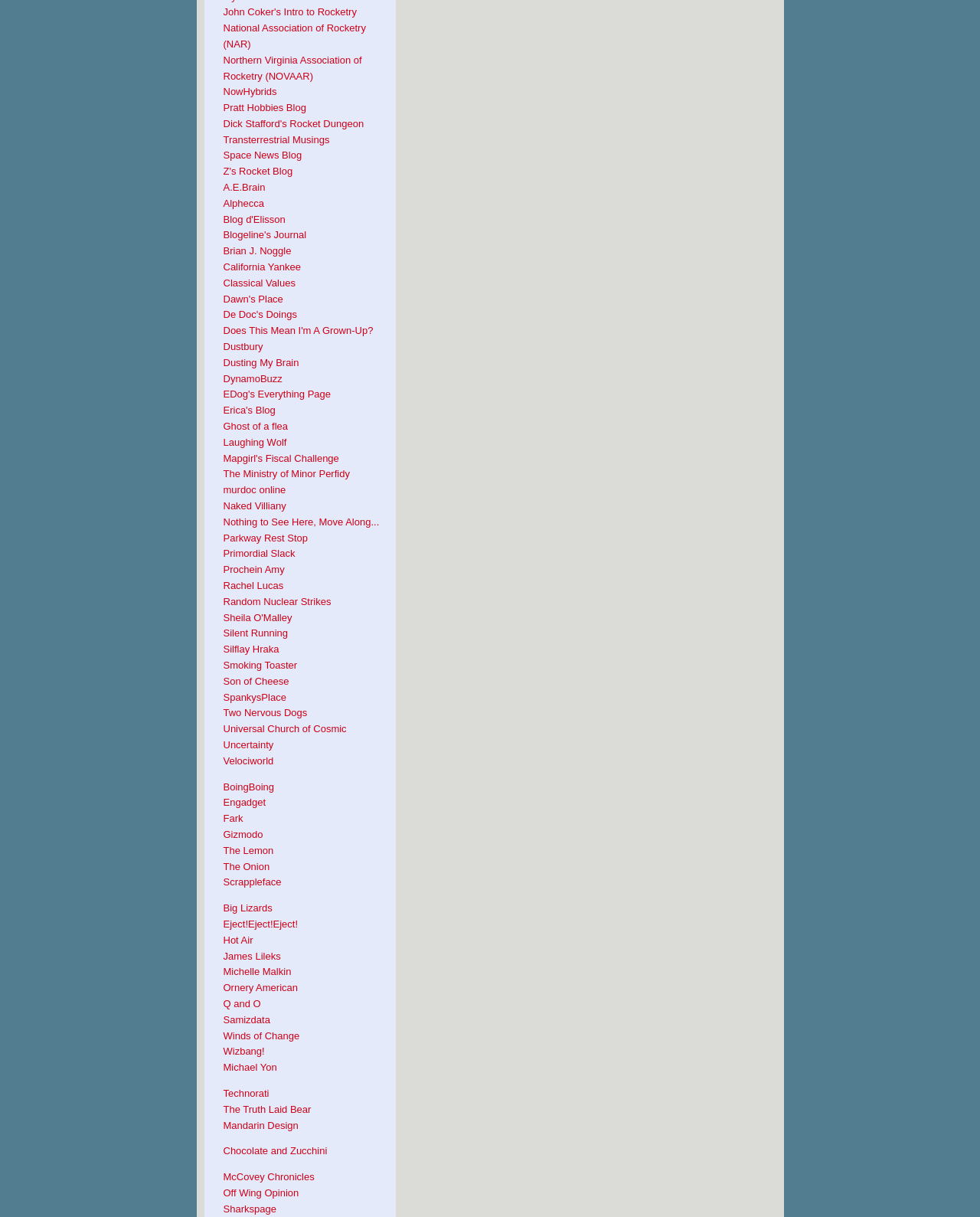Locate the bounding box coordinates of the element's region that should be clicked to carry out the following instruction: "View Michael Yon". The coordinates need to be four float numbers between 0 and 1, i.e., [left, top, right, bottom].

[0.228, 0.872, 0.283, 0.882]